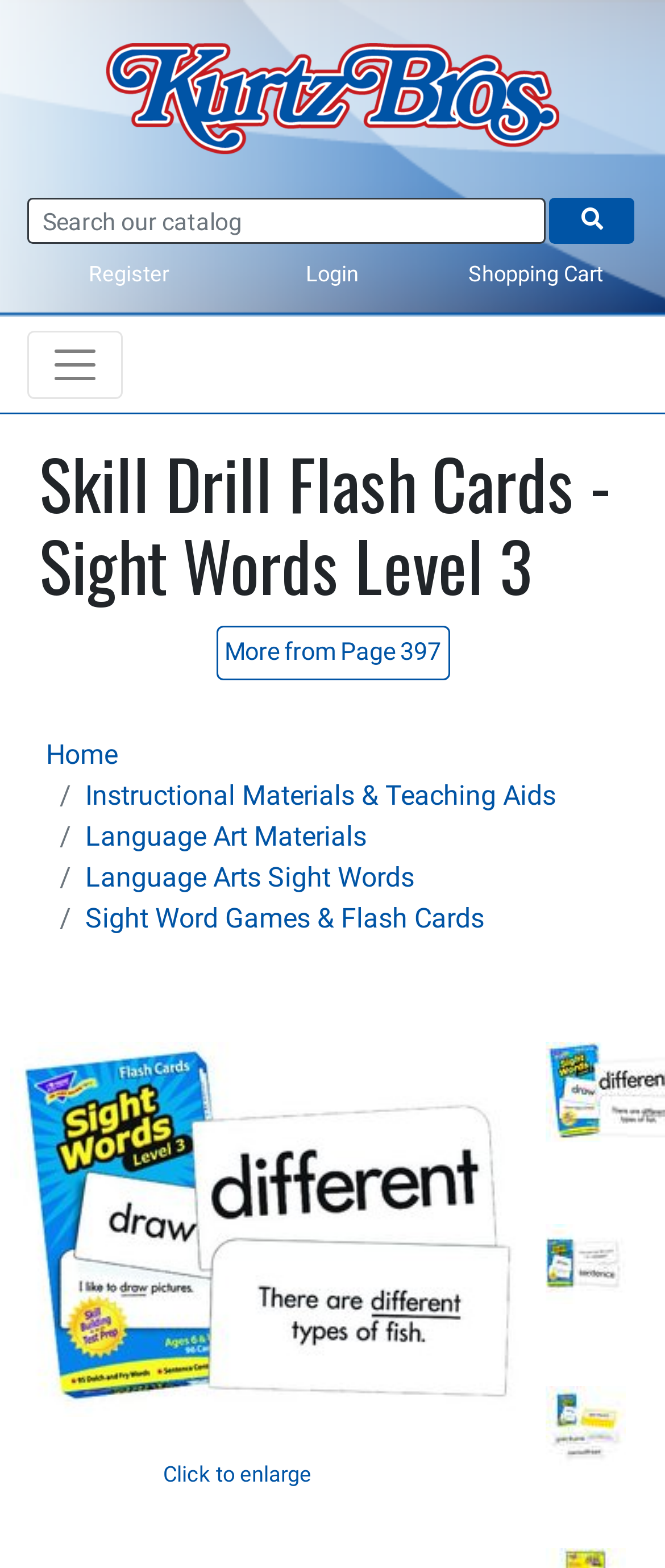Bounding box coordinates must be specified in the format (top-left x, top-left y, bottom-right x, bottom-right y). All values should be floating point numbers between 0 and 1. What are the bounding box coordinates of the UI element described as: Login

[0.46, 0.167, 0.54, 0.183]